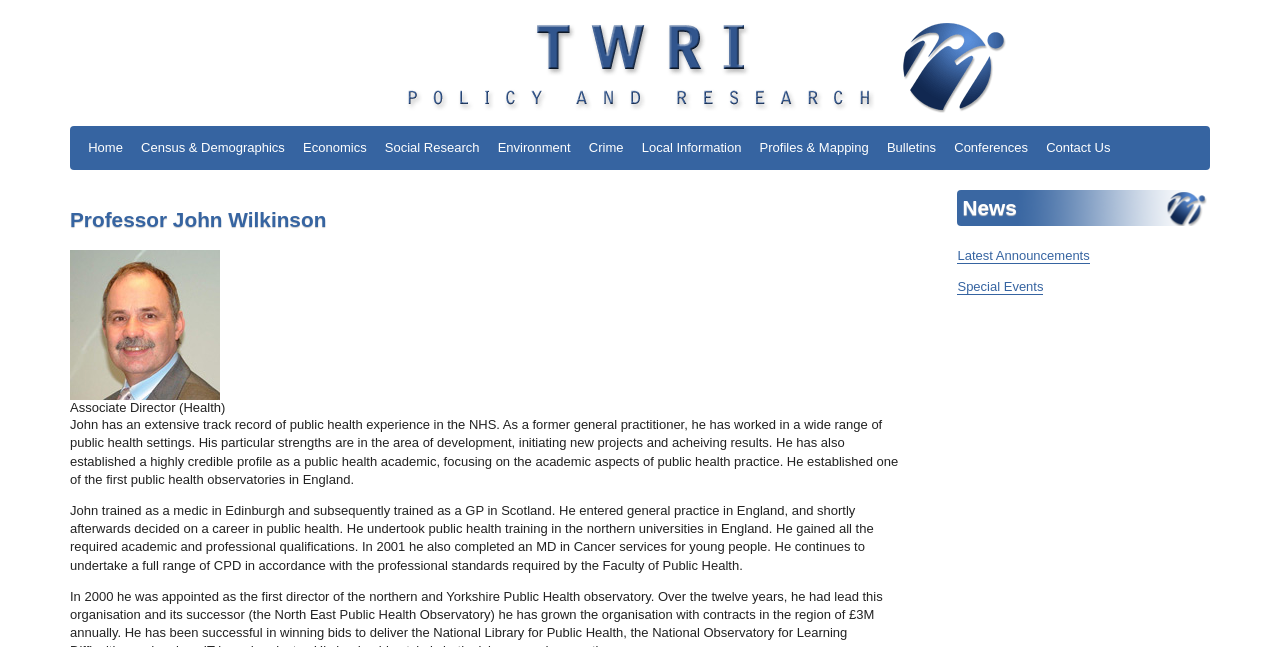Please pinpoint the bounding box coordinates for the region I should click to adhere to this instruction: "read about professor John Wilkinson".

[0.055, 0.321, 0.714, 0.36]